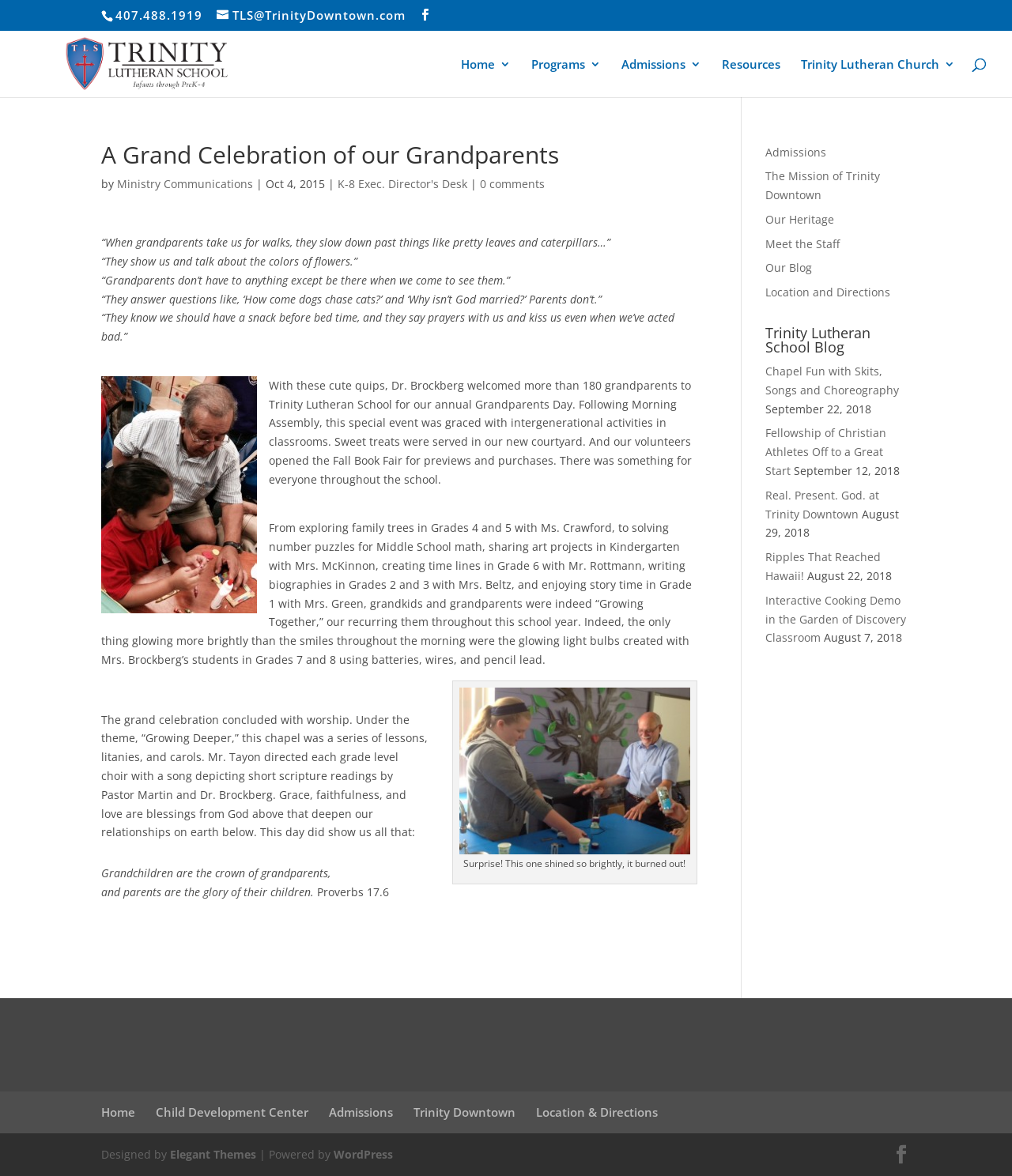Use a single word or phrase to answer the question:
What is the theme of the Grandparents Day event?

Growing Together